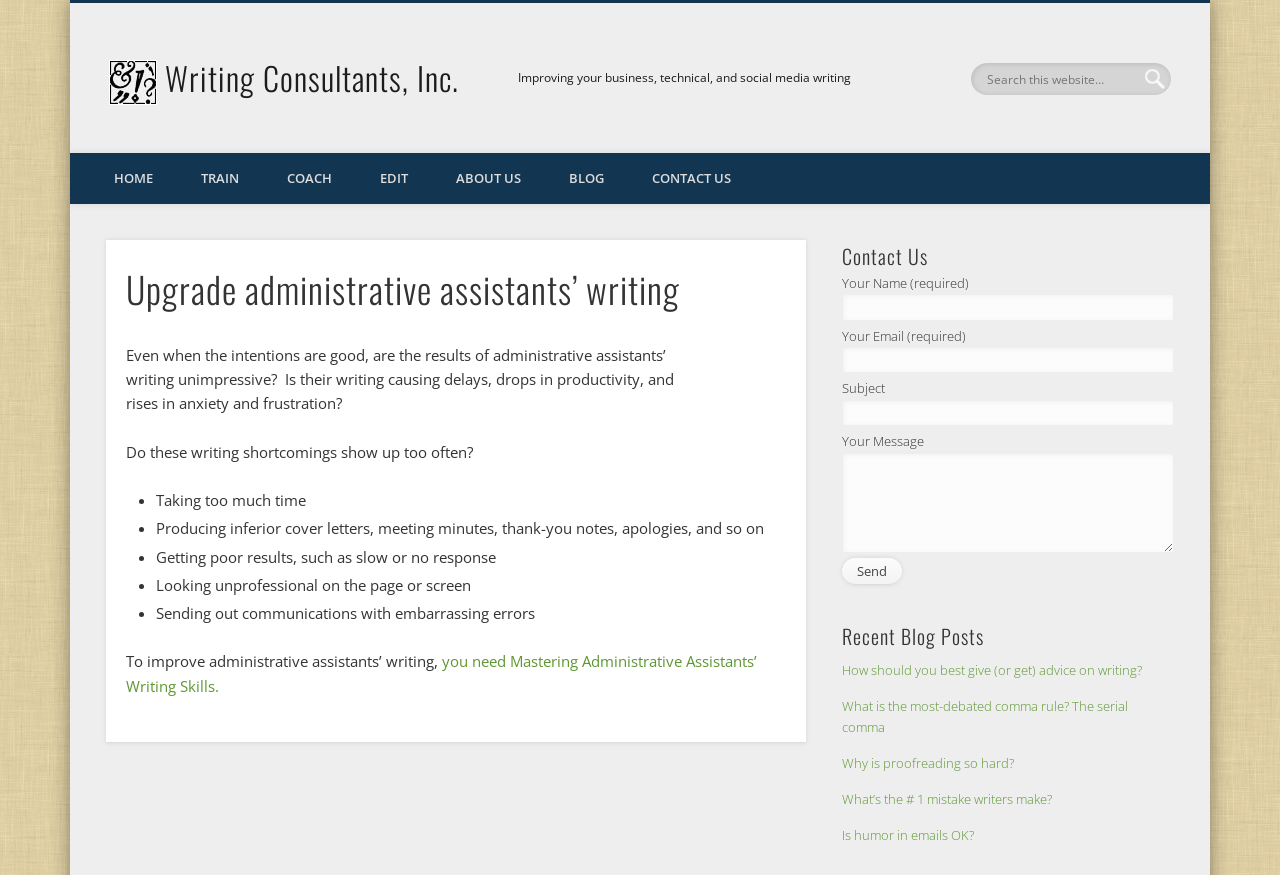Given the element description "Writing Consultants, Inc.", identify the bounding box of the corresponding UI element.

[0.129, 0.062, 0.358, 0.115]